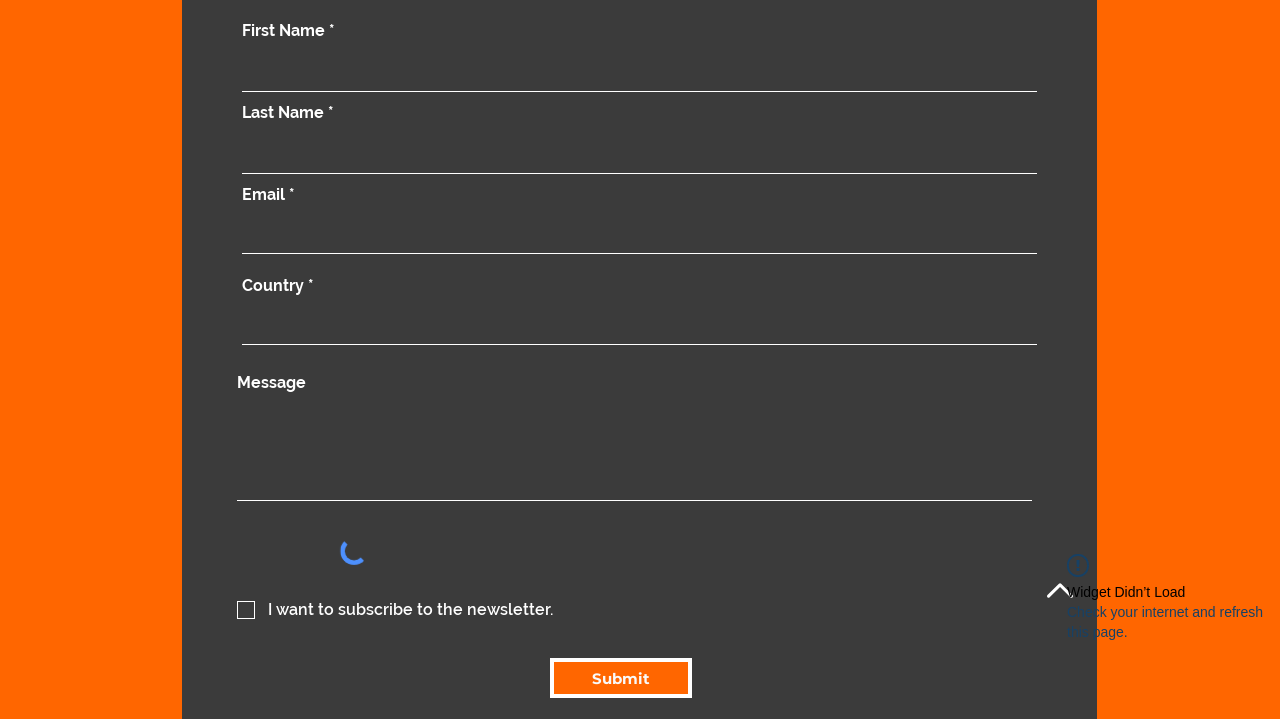Identify the bounding box of the UI element described as follows: "Submit". Provide the coordinates as four float numbers in the range of 0 to 1 [left, top, right, bottom].

[0.43, 0.915, 0.541, 0.971]